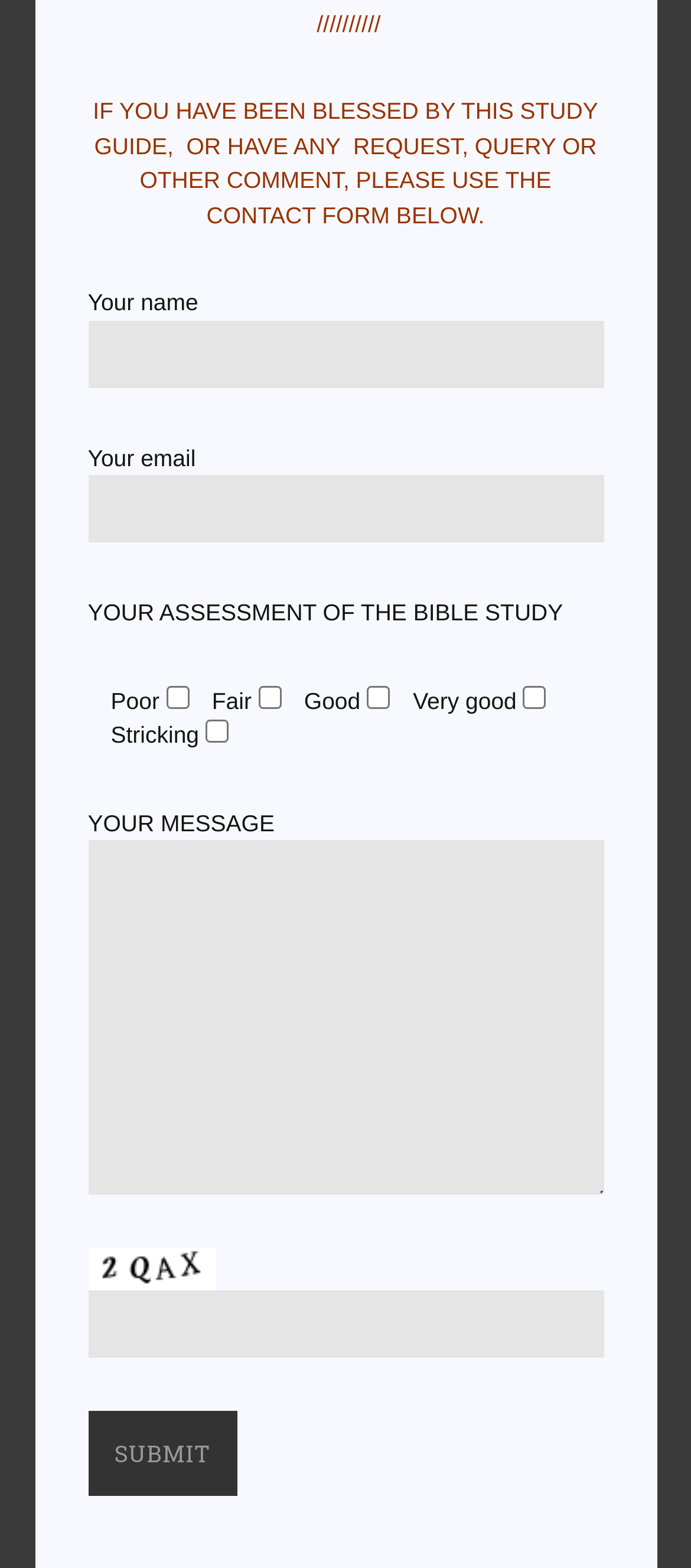Pinpoint the bounding box coordinates of the element that must be clicked to accomplish the following instruction: "Submit the form". The coordinates should be in the format of four float numbers between 0 and 1, i.e., [left, top, right, bottom].

[0.127, 0.9, 0.342, 0.954]